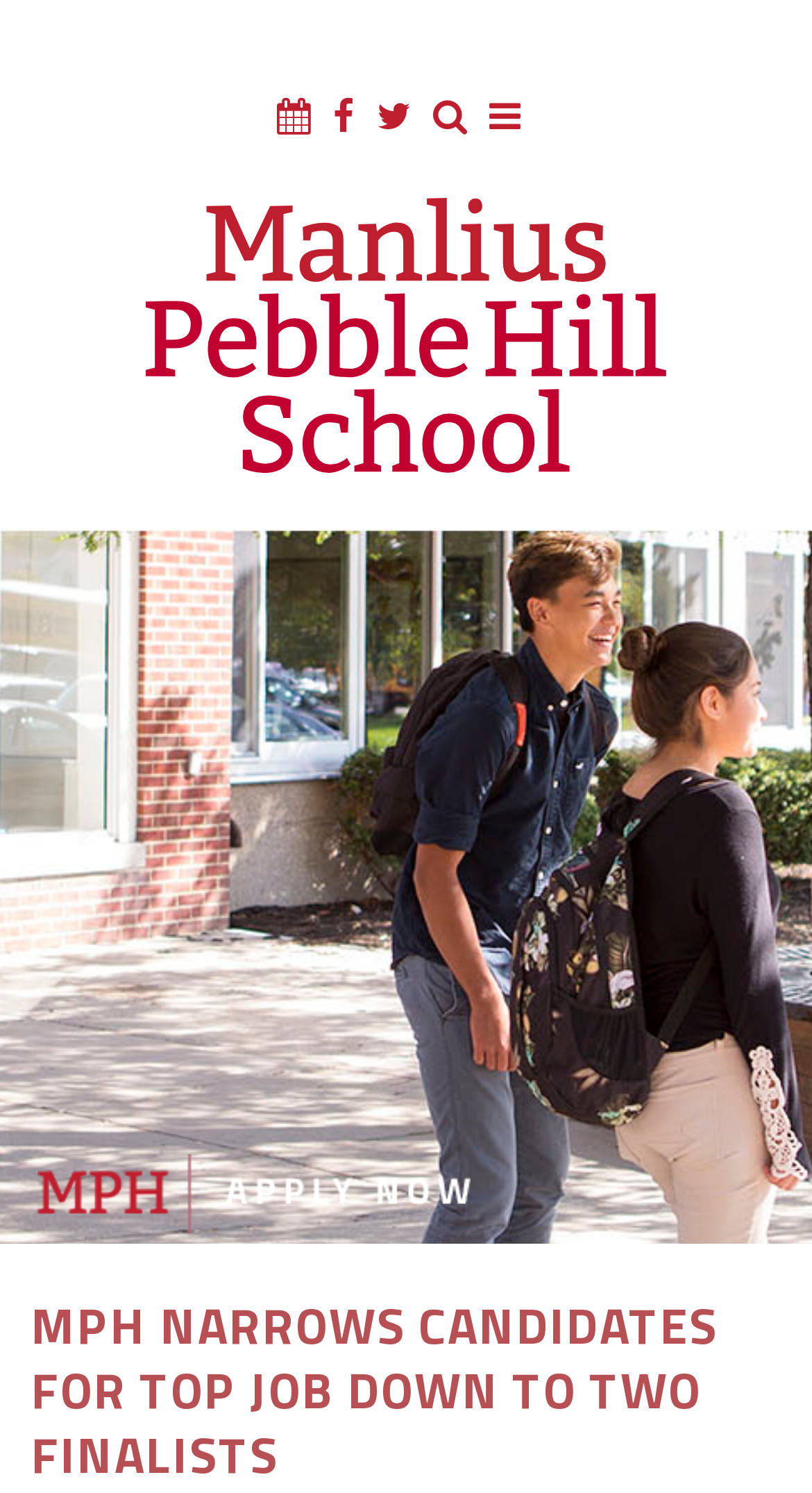How many links are there at the top of the page?
Please provide a comprehensive and detailed answer to the question.

I counted the number of links at the top of the page by looking at the bounding box coordinates of the links. There are five links with y-coordinates ranging from 0.058 to 0.096, indicating that they are located at the top of the page.